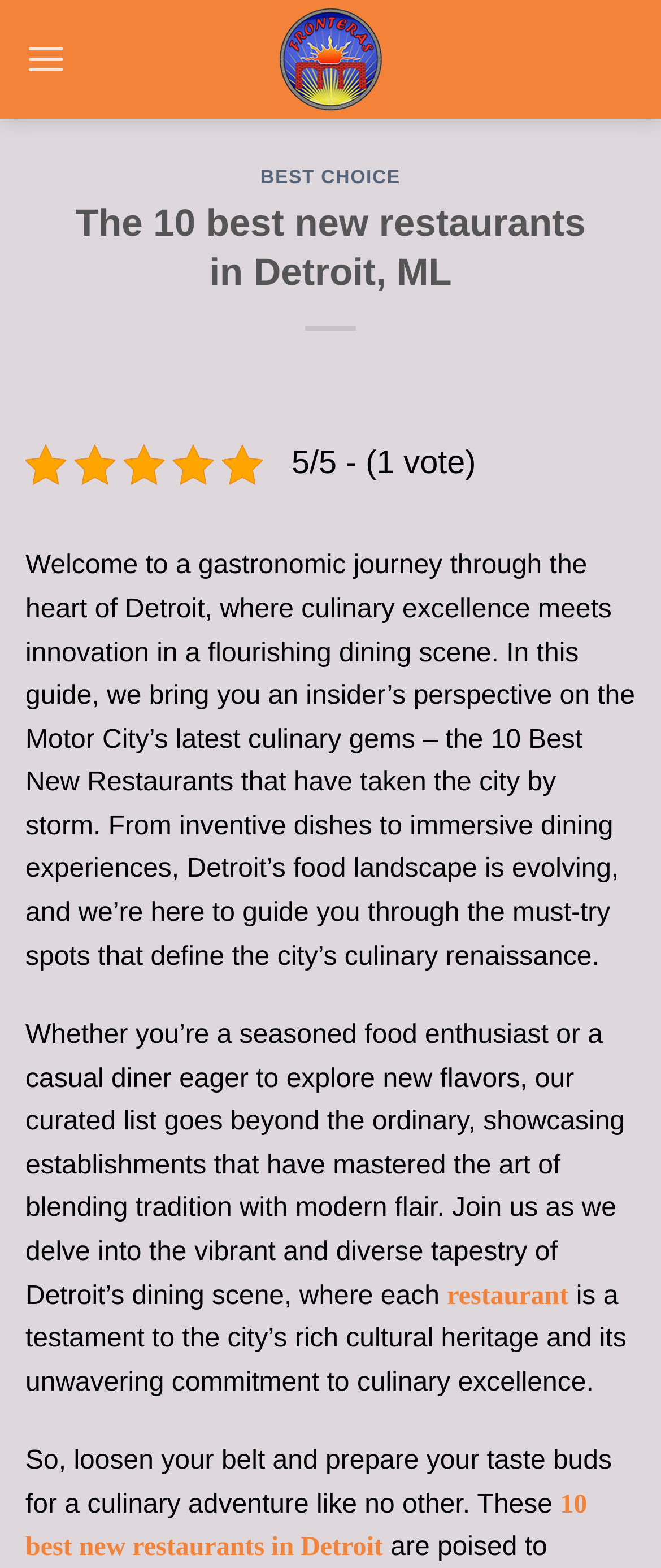What is the rating of the restaurant? Based on the screenshot, please respond with a single word or phrase.

5/5